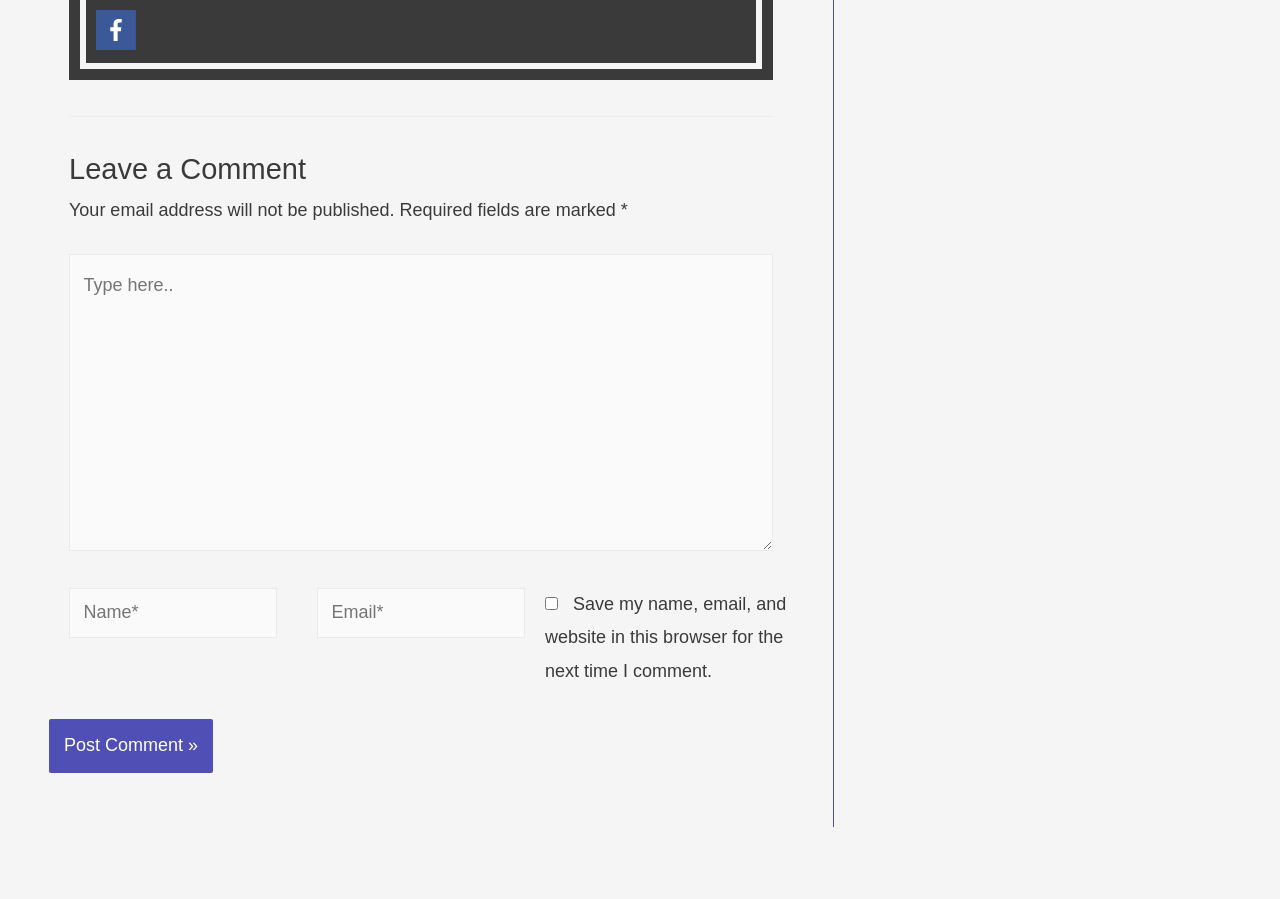Respond to the question below with a single word or phrase:
What is the function of the checkbox?

Save comment info